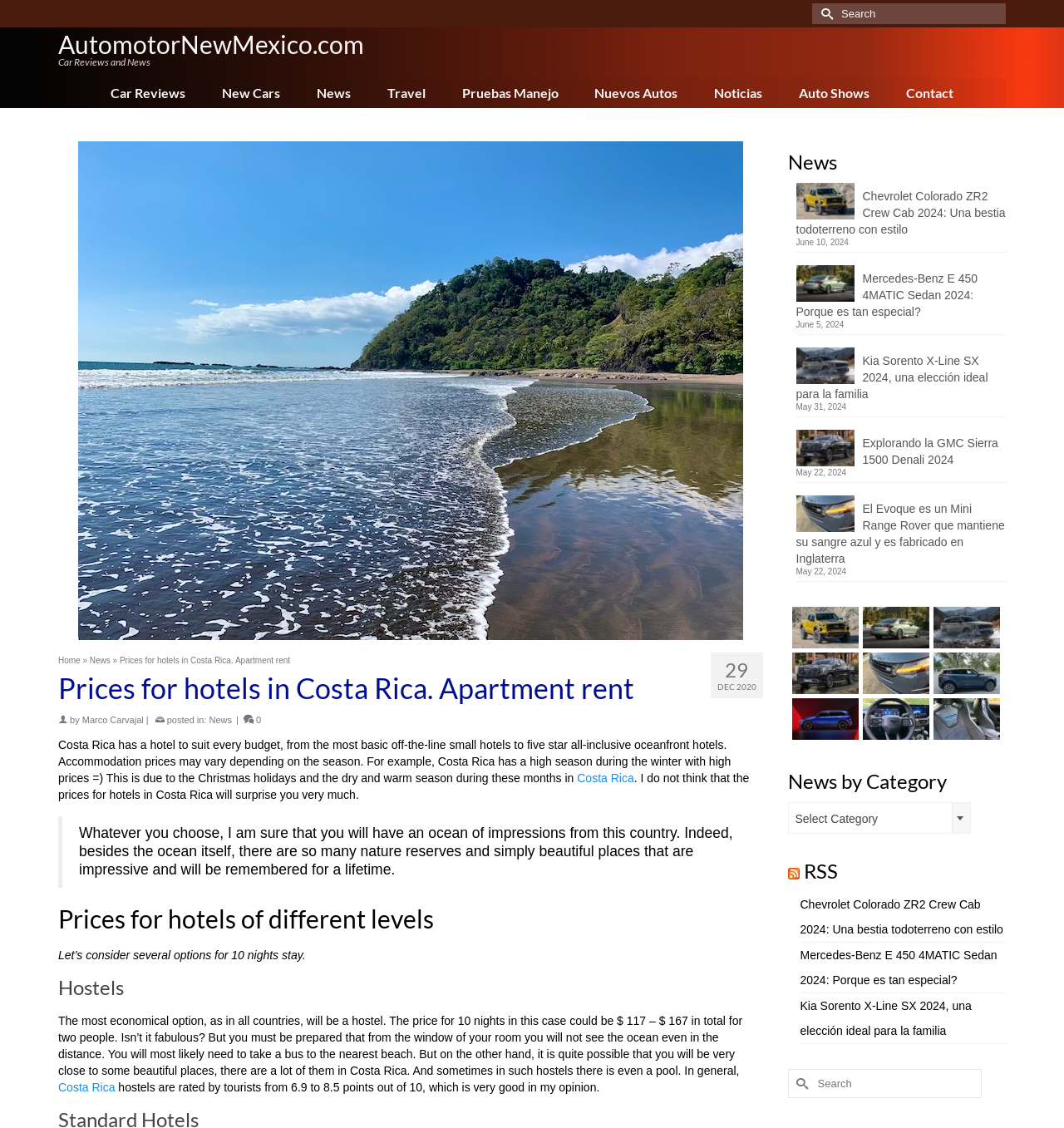Provide a comprehensive caption for the webpage.

This webpage is about hotels in Costa Rica, with a focus on accommodation prices. At the top, there is a search bar with a submit button, allowing users to search for specific content. Below the search bar, there are several links to different sections of the website, including "Car Reviews and News", "Travel", and "Contact".

The main content of the page is divided into sections, with headings and paragraphs of text. The first section discusses the variety of hotels in Costa Rica, ranging from basic to five-star all-inclusive oceanfront hotels. The text explains that accommodation prices may vary depending on the season, with high prices during the winter months due to the Christmas holidays and dry weather.

The next section is titled "Prices for hotels of different levels" and provides information on the cost of staying in hostels, with prices ranging from $117 to $167 for 10 nights. The text notes that hostels are a budget-friendly option, but may not offer ocean views.

The page also features a section with news articles, including links to stories about cars, such as the Chevrolet Colorado ZR2 Crew Cab 2024 and the Mercedes-Benz E 450 4MATIC Sedan 2024. There is also a section titled "News by Category" with a dropdown menu to select a category.

At the bottom of the page, there is a link to the top of the page, labeled "To Top".